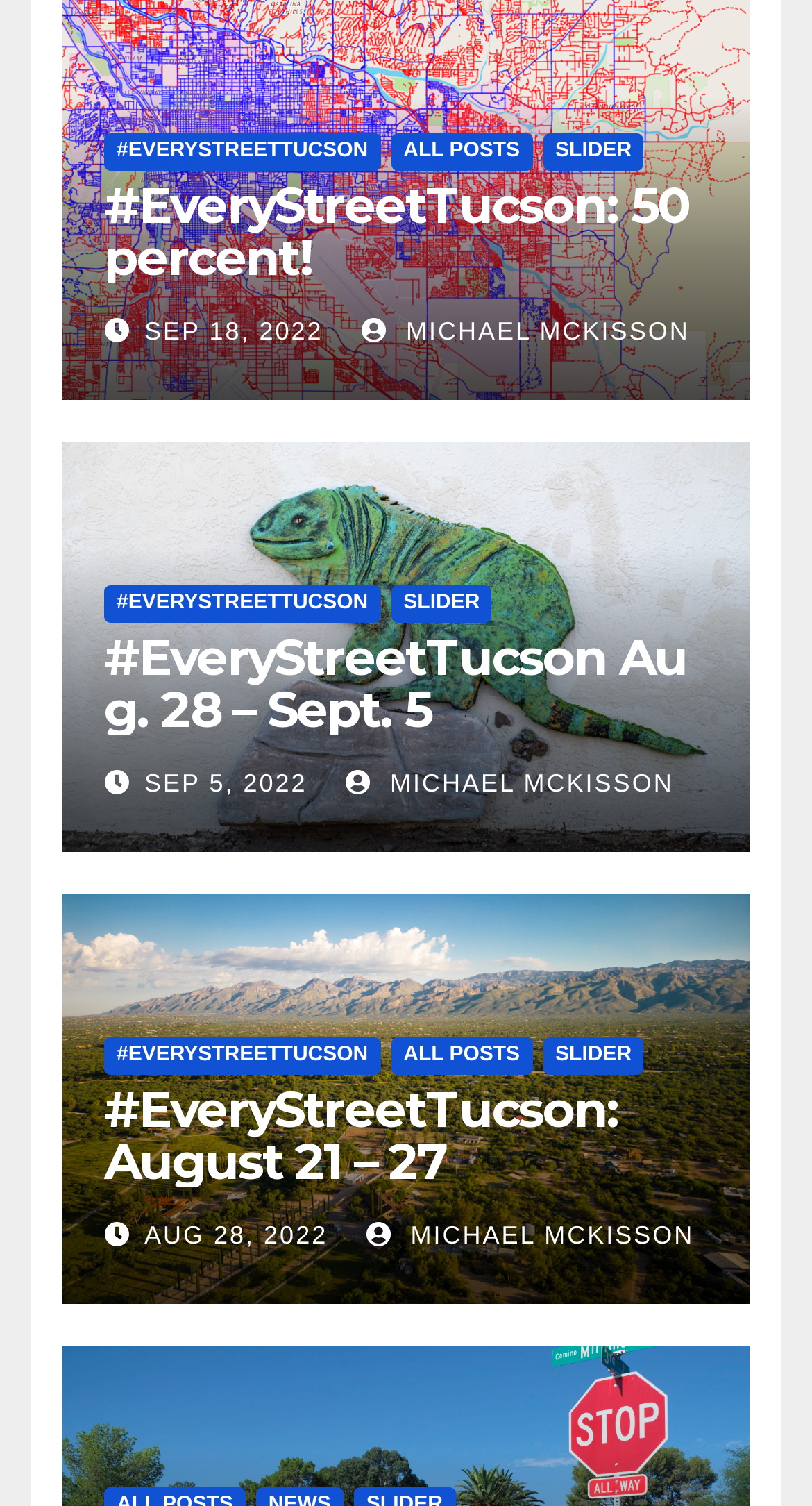What is the title of the first post?
Please respond to the question thoroughly and include all relevant details.

The first post is identified by its heading element, which contains the text '#EveryStreetTucson: 50 percent!'. This is the title of the first post.